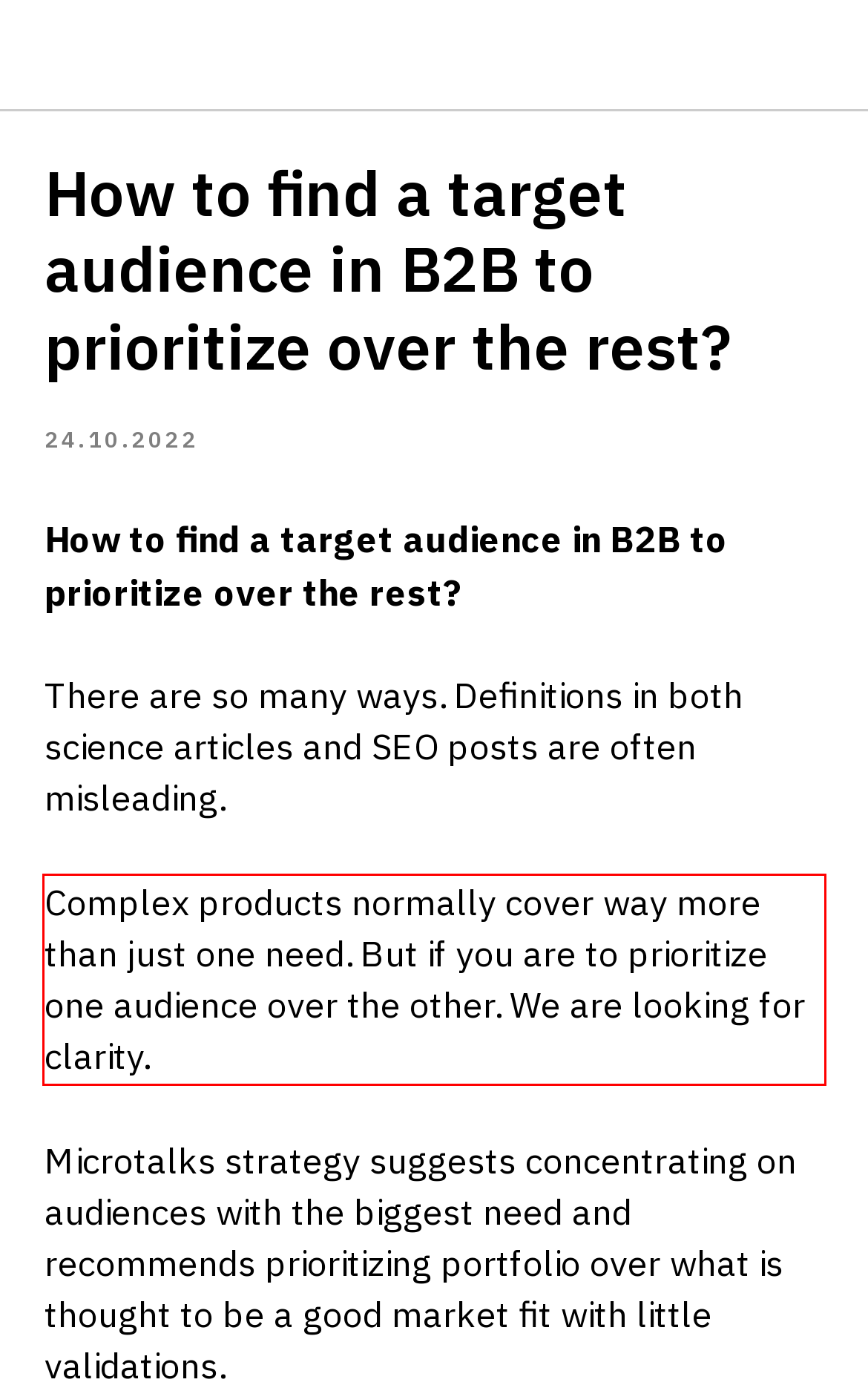From the given screenshot of a webpage, identify the red bounding box and extract the text content within it.

Complex products normally cover way more than just one need. But if you are to prioritize one audience over the other. We are looking for clarity.